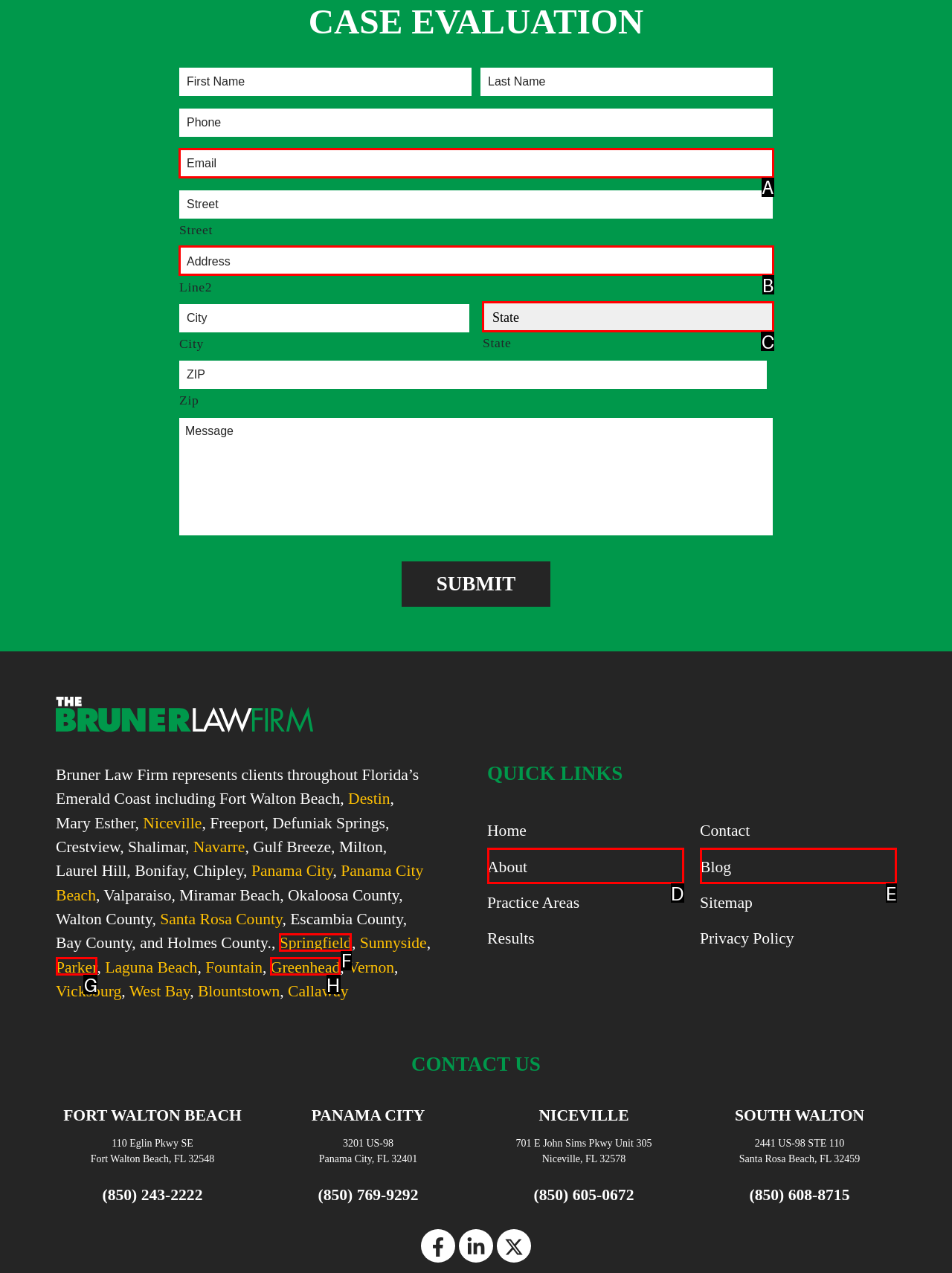Select the HTML element that needs to be clicked to carry out the task: Select state
Provide the letter of the correct option.

C